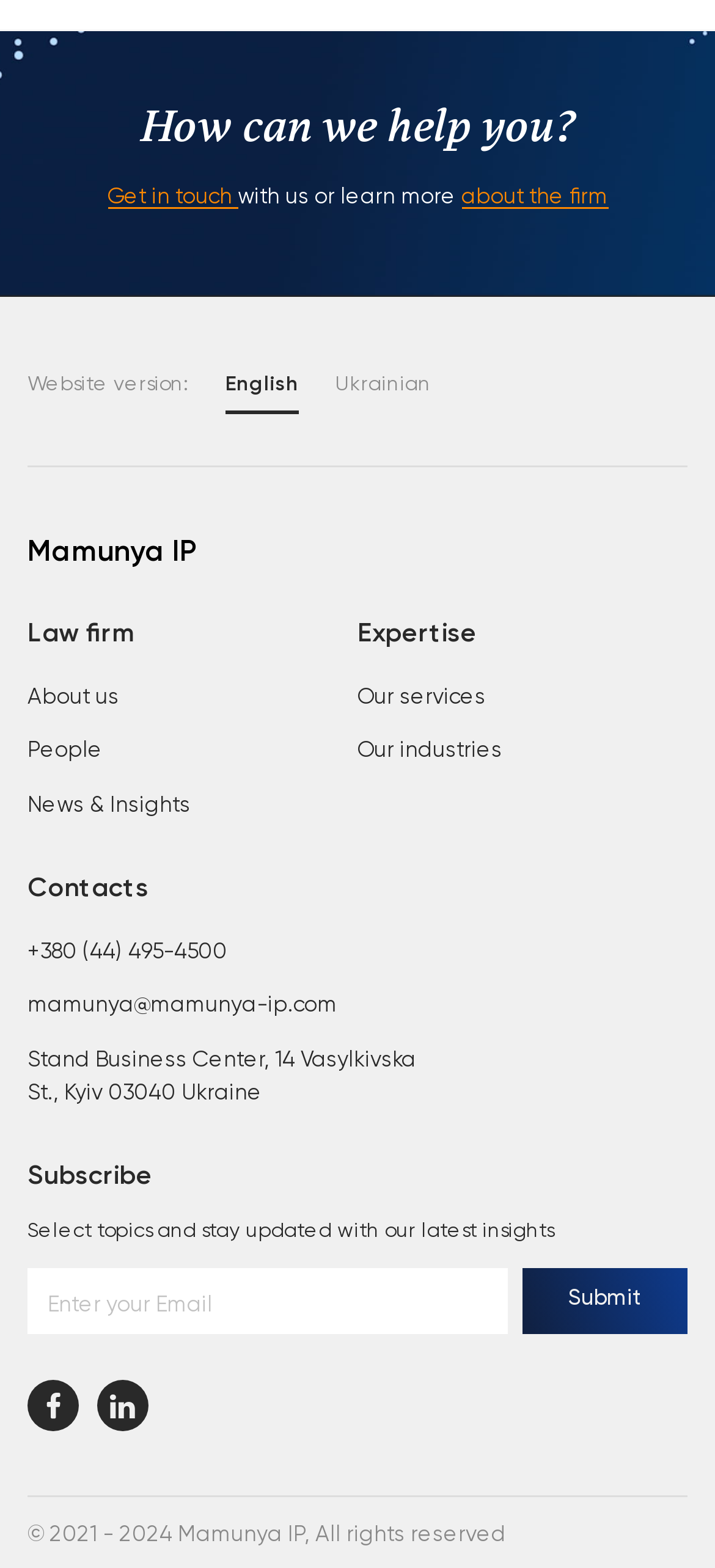Identify the bounding box coordinates for the UI element described as: "about the firm".

[0.645, 0.119, 0.85, 0.133]